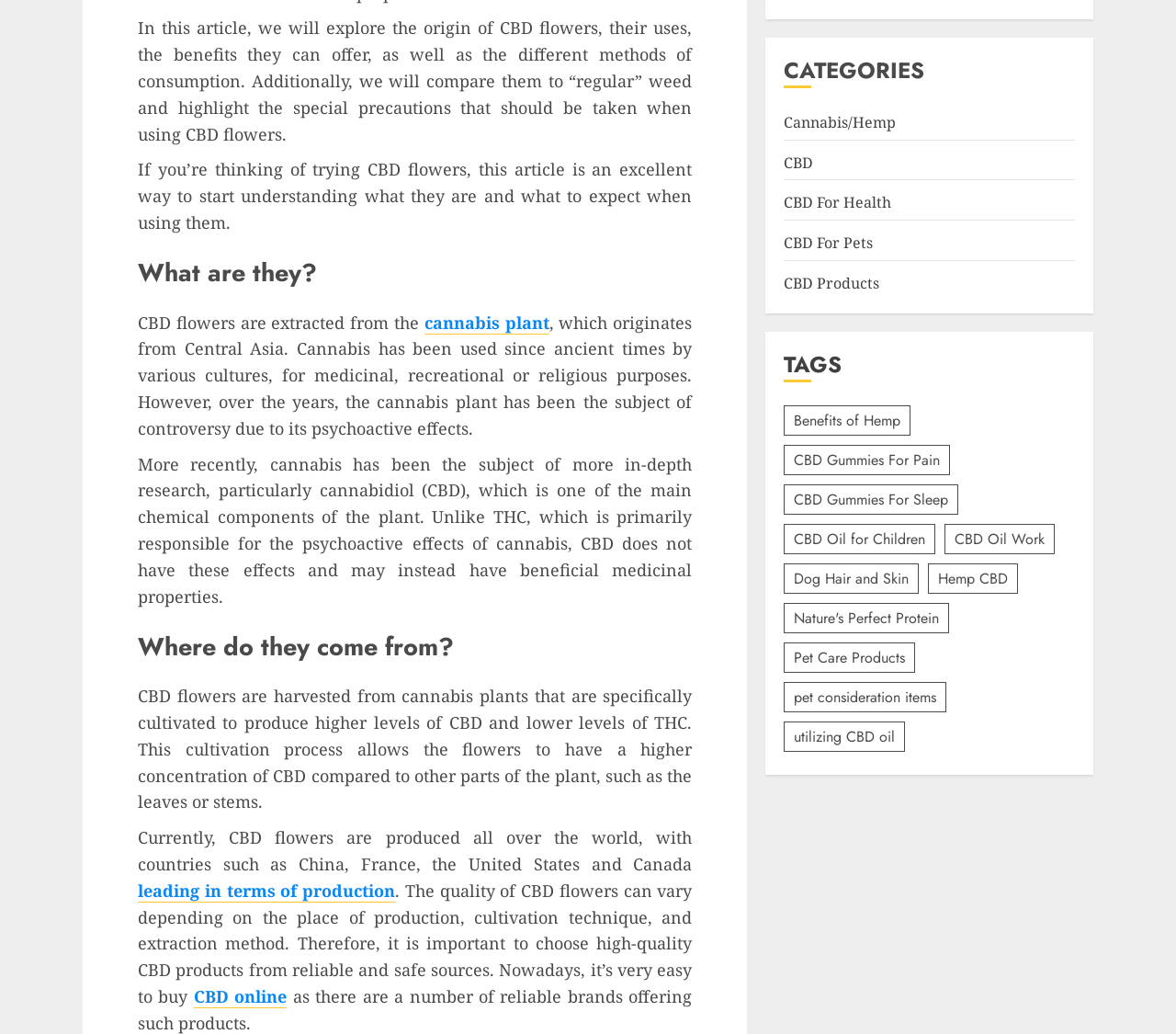Using the description "leading in terms of production", locate and provide the bounding box of the UI element.

[0.117, 0.851, 0.336, 0.873]